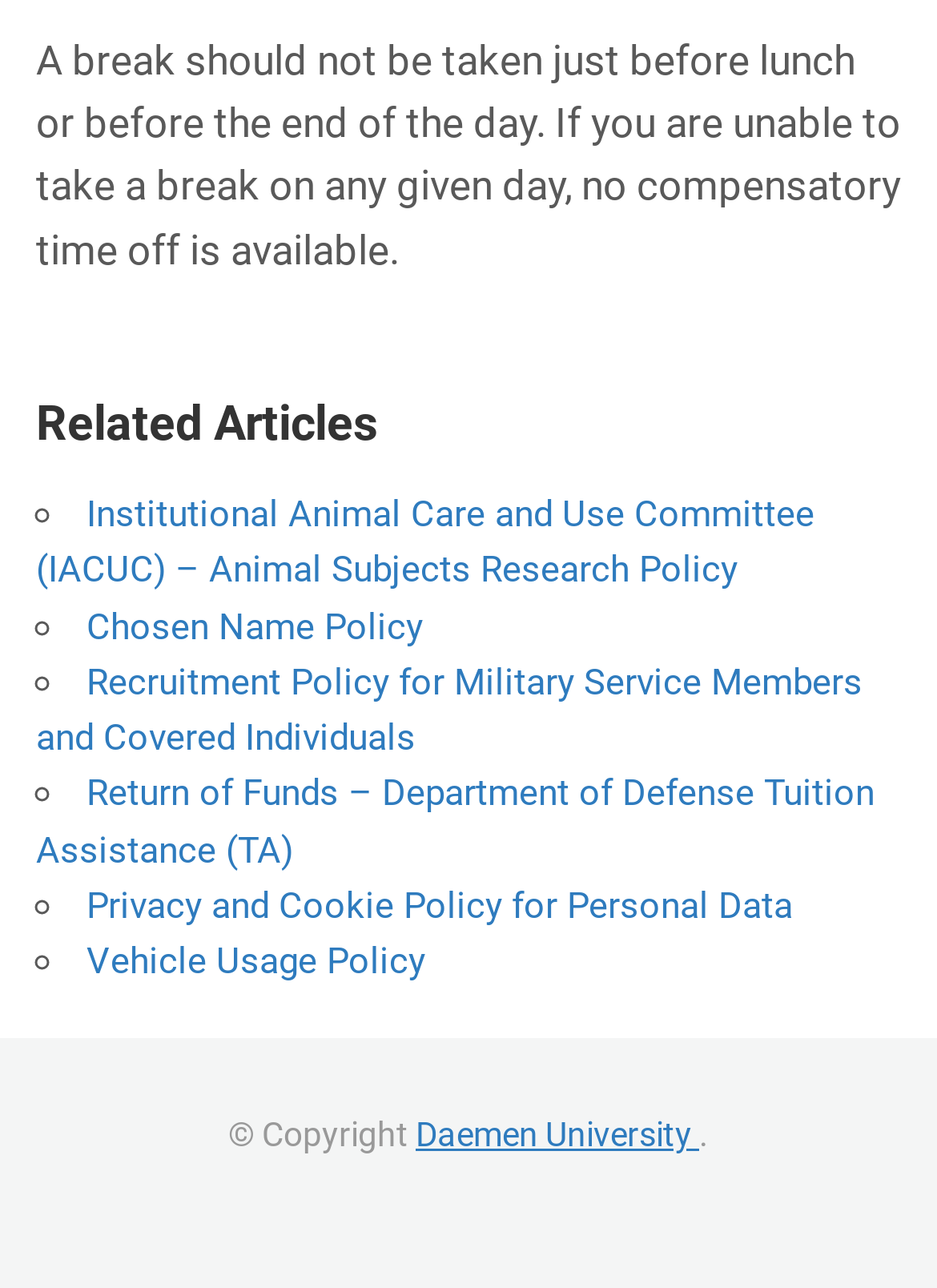Identify and provide the bounding box for the element described by: "Daemen University".

[0.444, 0.866, 0.746, 0.896]